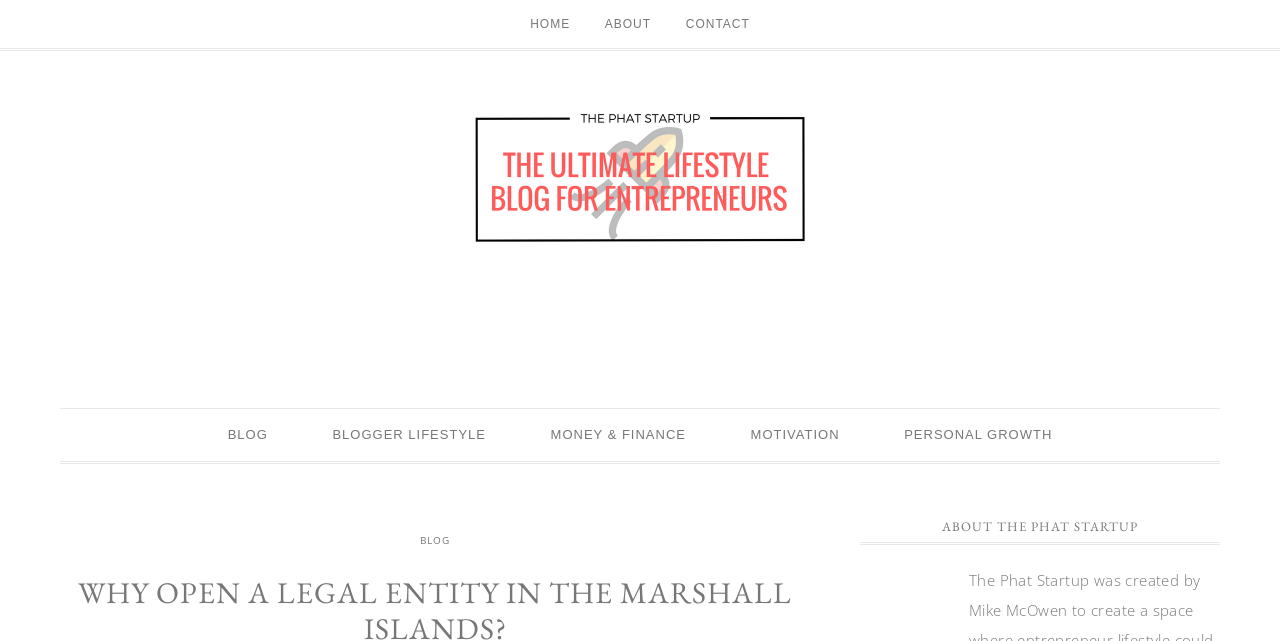Please find the bounding box coordinates of the section that needs to be clicked to achieve this instruction: "visit the blog".

[0.154, 0.638, 0.233, 0.718]